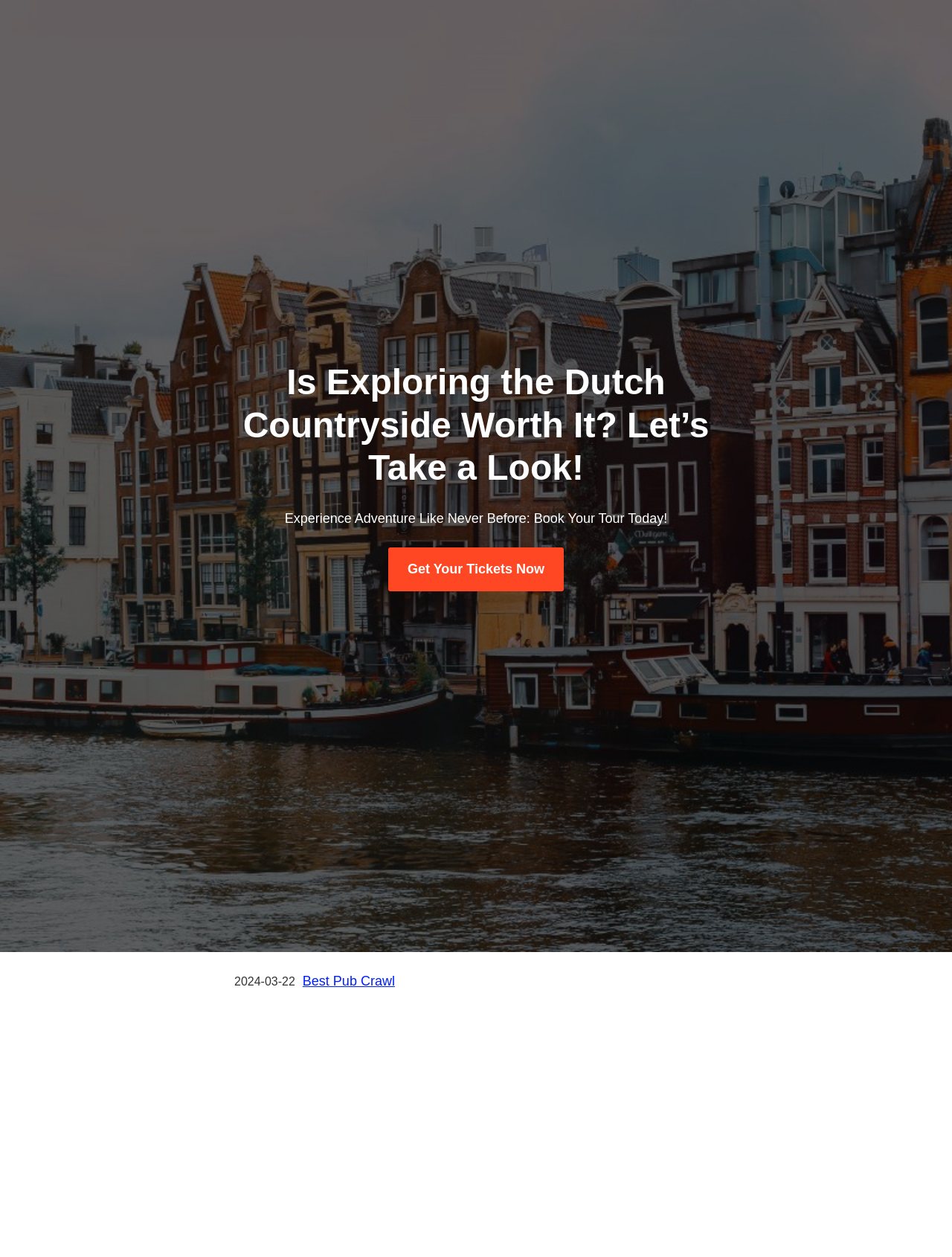What is the name of the website?
Please provide a single word or phrase in response based on the screenshot.

Best Pub Crawl